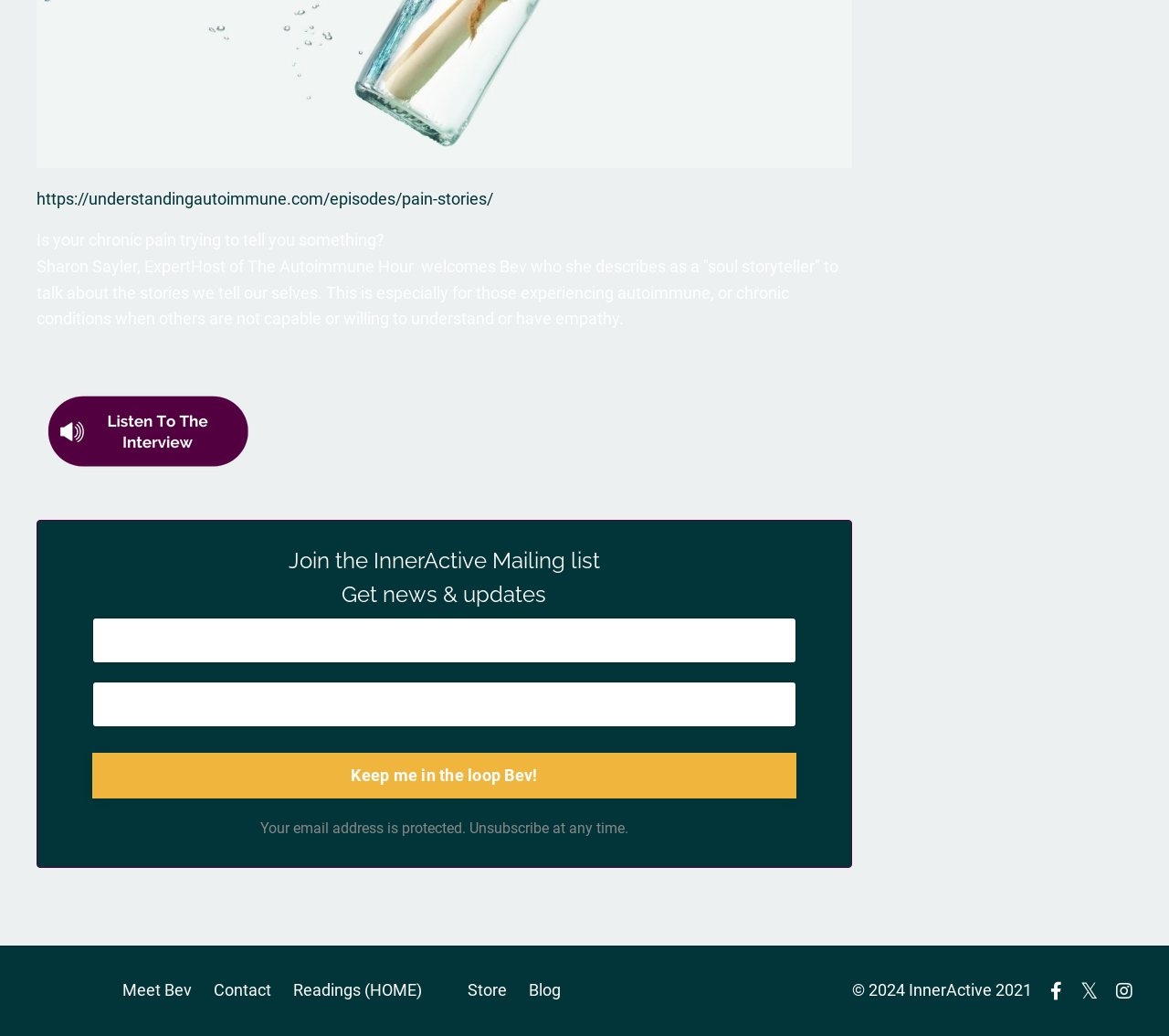Using the given element description, provide the bounding box coordinates (top-left x, top-left y, bottom-right x, bottom-right y) for the corresponding UI element in the screenshot: Blog

[0.452, 0.946, 0.479, 0.965]